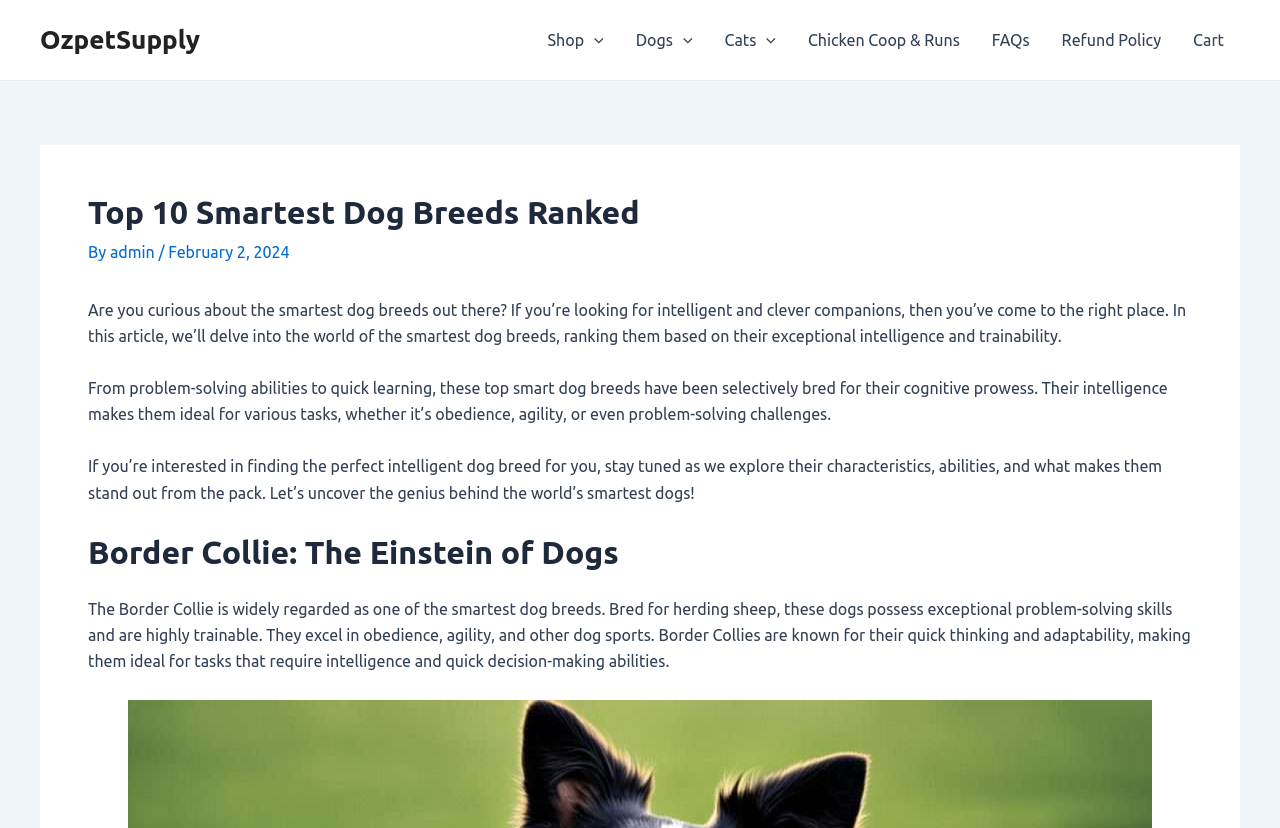What is the author of the article?
Please provide a comprehensive answer to the question based on the webpage screenshot.

In the webpage content, I found a link with the text 'admin', which is likely the author of the article, as it is accompanied by a 'By' prefix and a date.